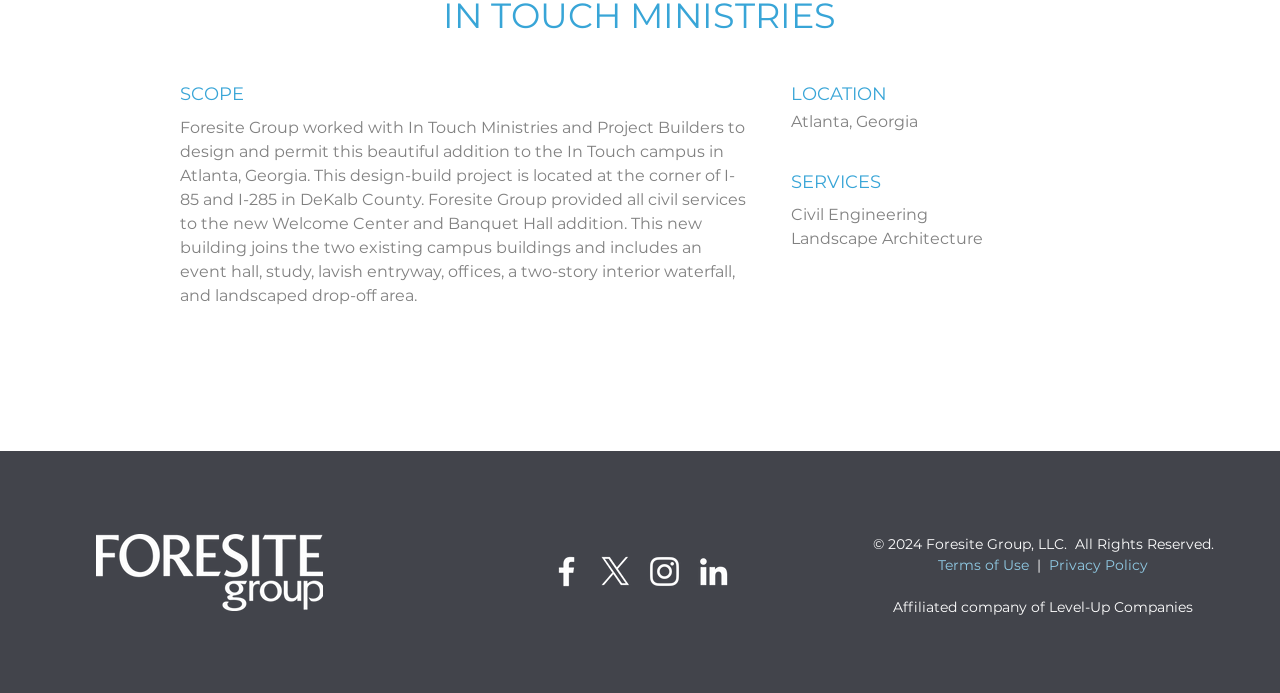Locate the UI element described by aria-label="LinkedIn" in the provided webpage screenshot. Return the bounding box coordinates in the format (top-left x, top-left y, bottom-right x, bottom-right y), ensuring all values are between 0 and 1.

[0.542, 0.797, 0.573, 0.853]